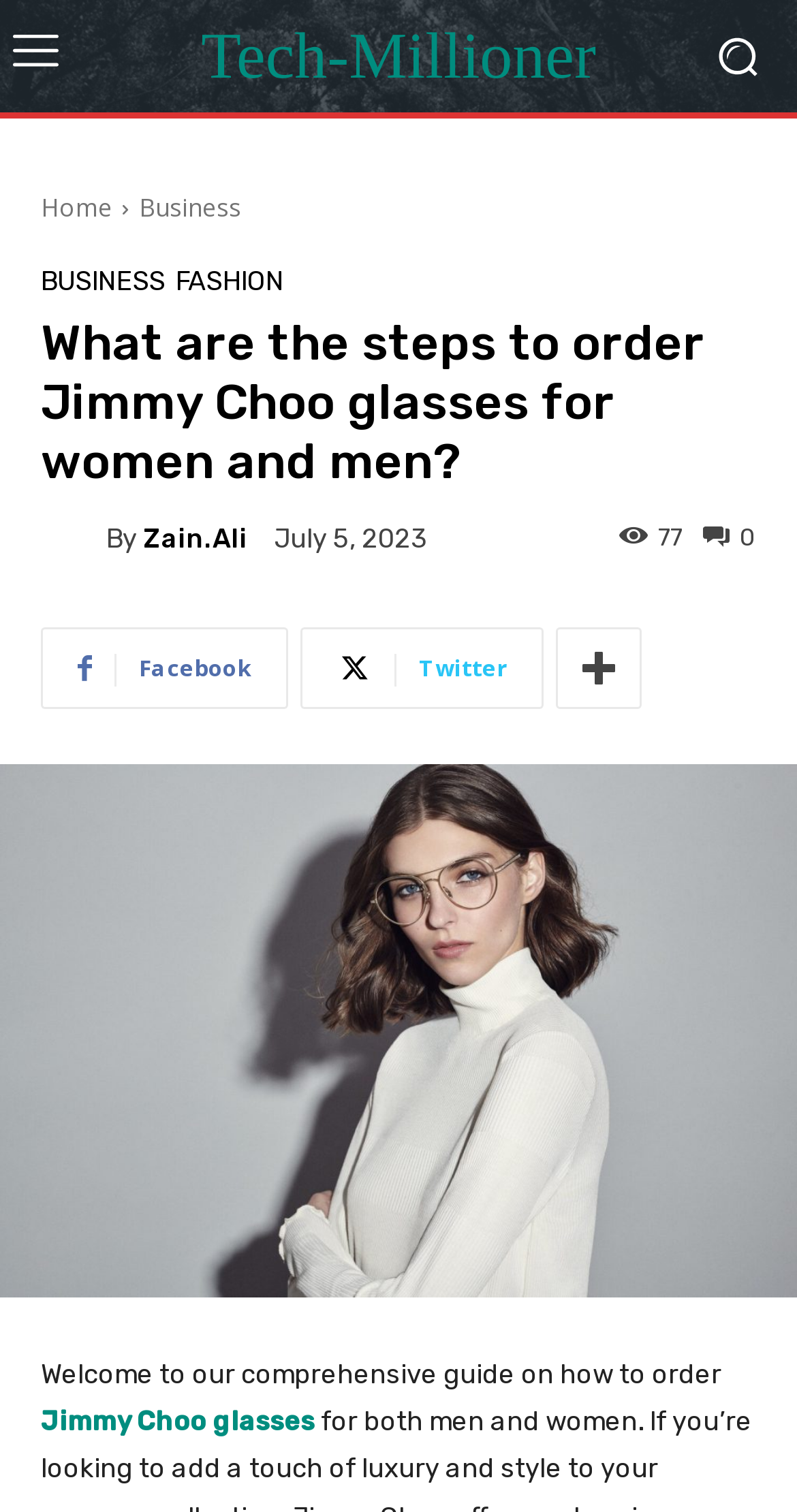Please predict the bounding box coordinates (top-left x, top-left y, bottom-right x, bottom-right y) for the UI element in the screenshot that fits the description: Jimmy Choo glasses

[0.051, 0.93, 0.395, 0.95]